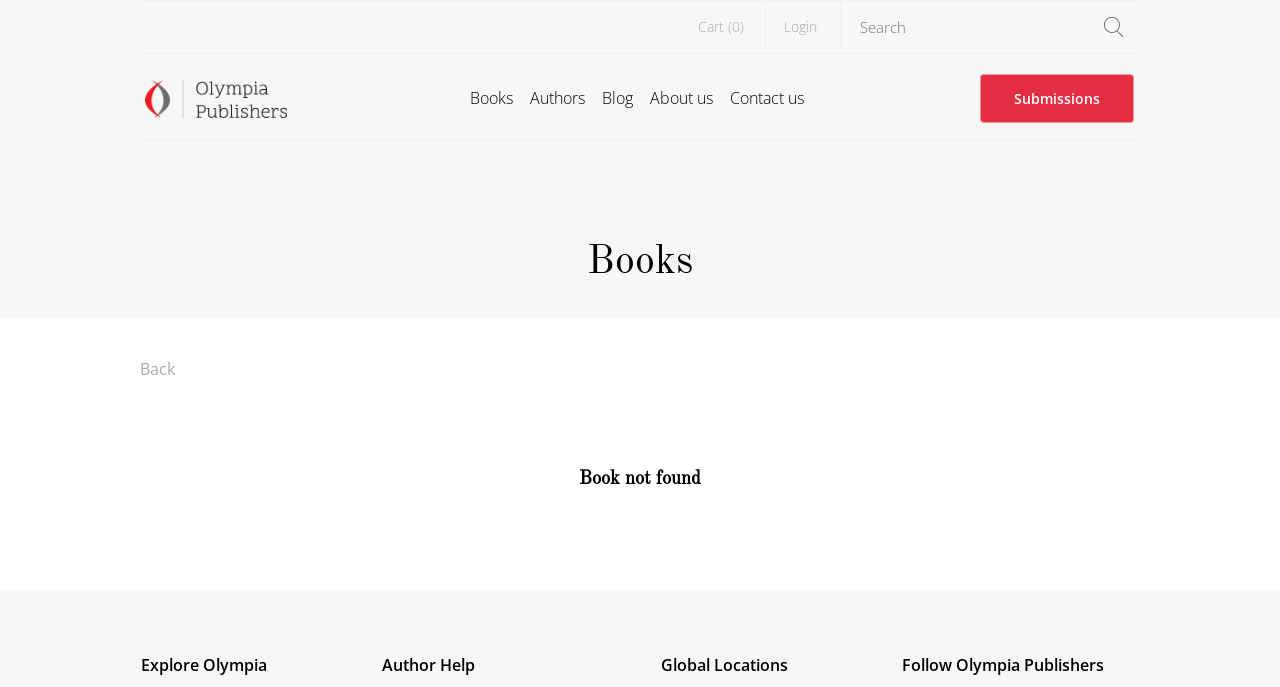Please identify the bounding box coordinates of the element I should click to complete this instruction: 'Login to account'. The coordinates should be given as four float numbers between 0 and 1, like this: [left, top, right, bottom].

[0.598, 0.001, 0.652, 0.076]